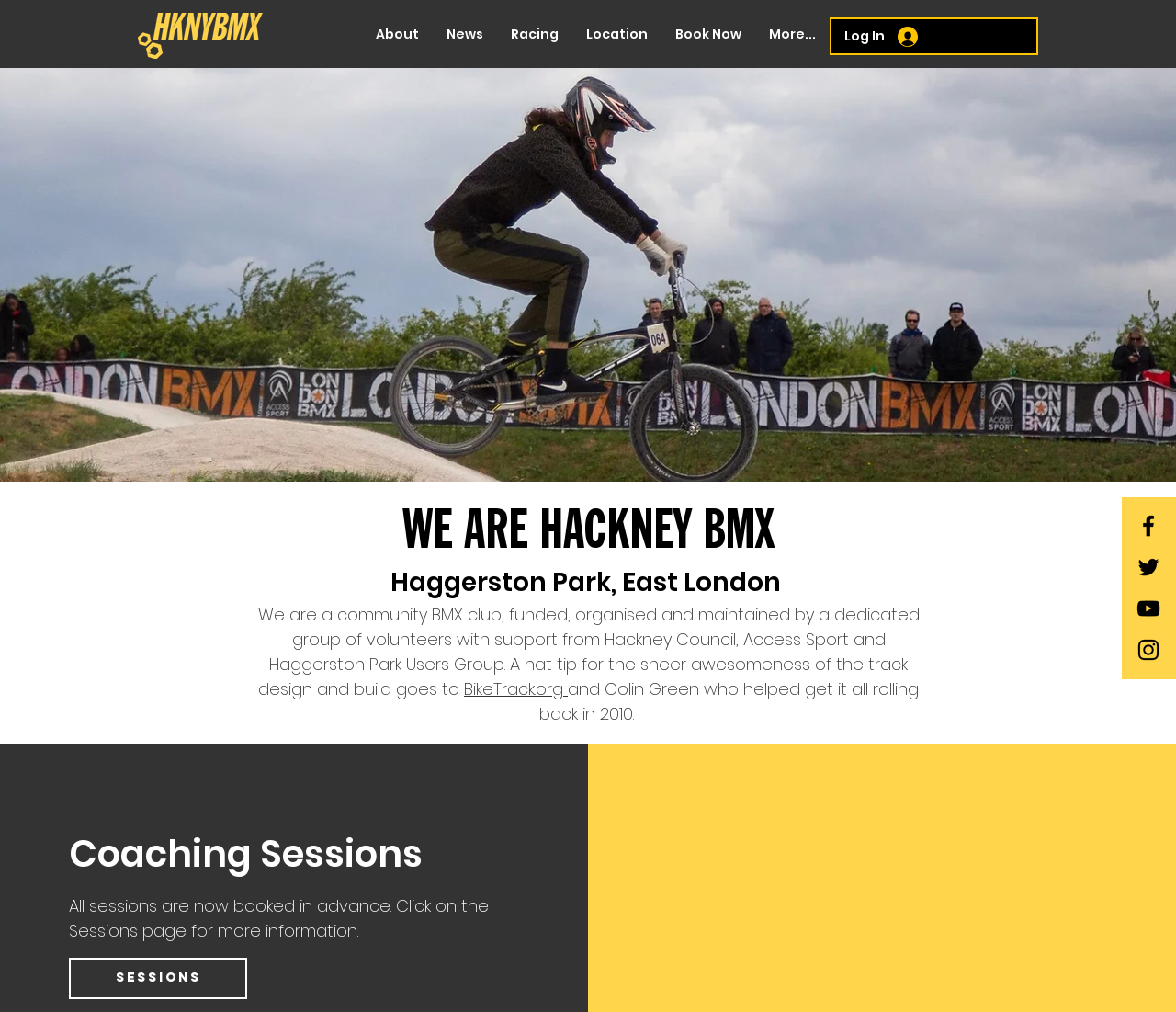Determine the bounding box coordinates of the clickable region to execute the instruction: "Click the 'About' link". The coordinates should be four float numbers between 0 and 1, denoted as [left, top, right, bottom].

[0.308, 0.014, 0.368, 0.054]